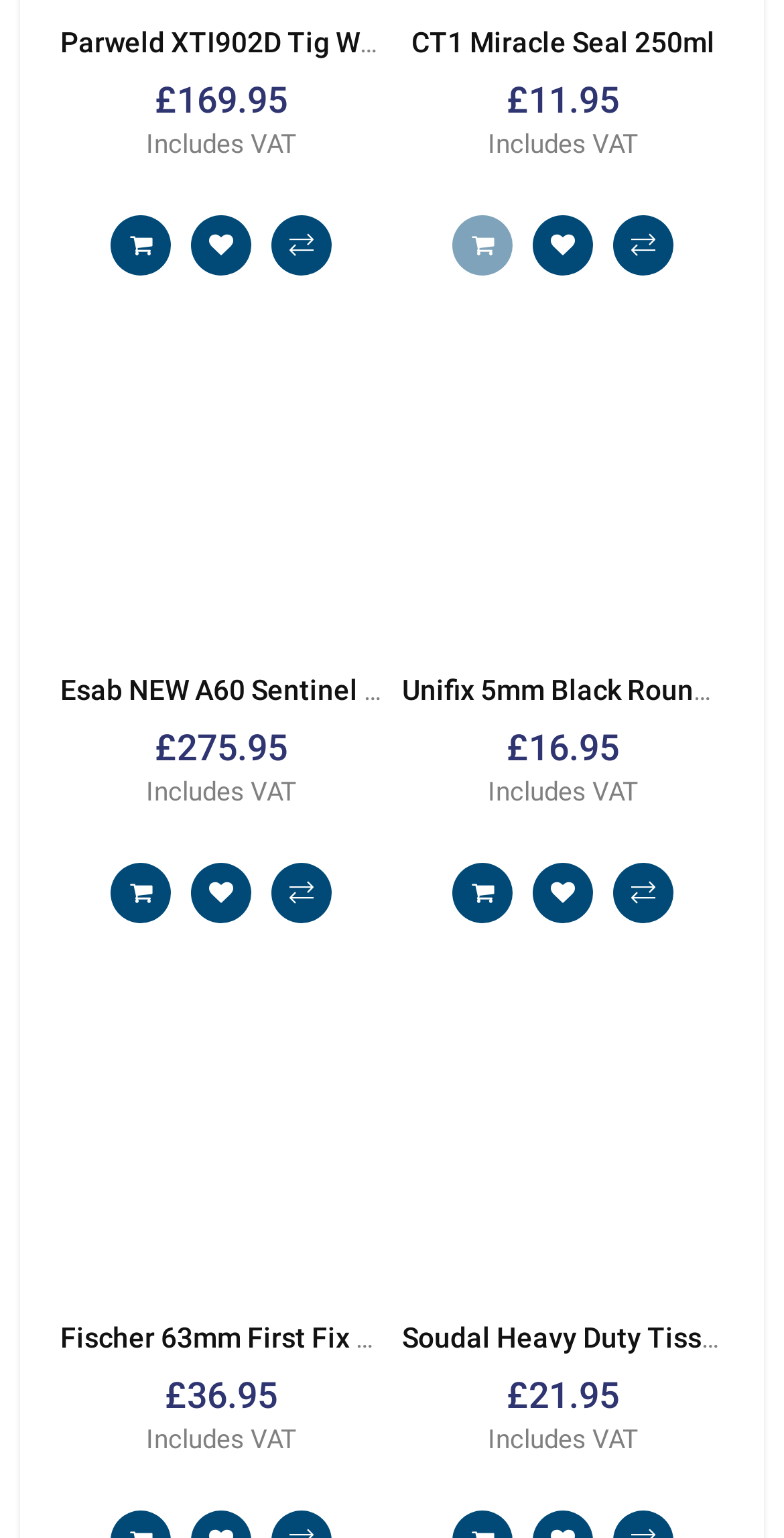How many products are displayed on this page?
Please provide a comprehensive answer based on the visual information in the image.

I counted the number of product links on the page, each with a unique product name and image, and found 6 products.